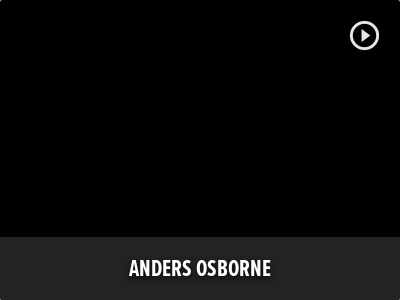Respond with a single word or short phrase to the following question: 
What is the purpose of the play button icon?

to listen to a track